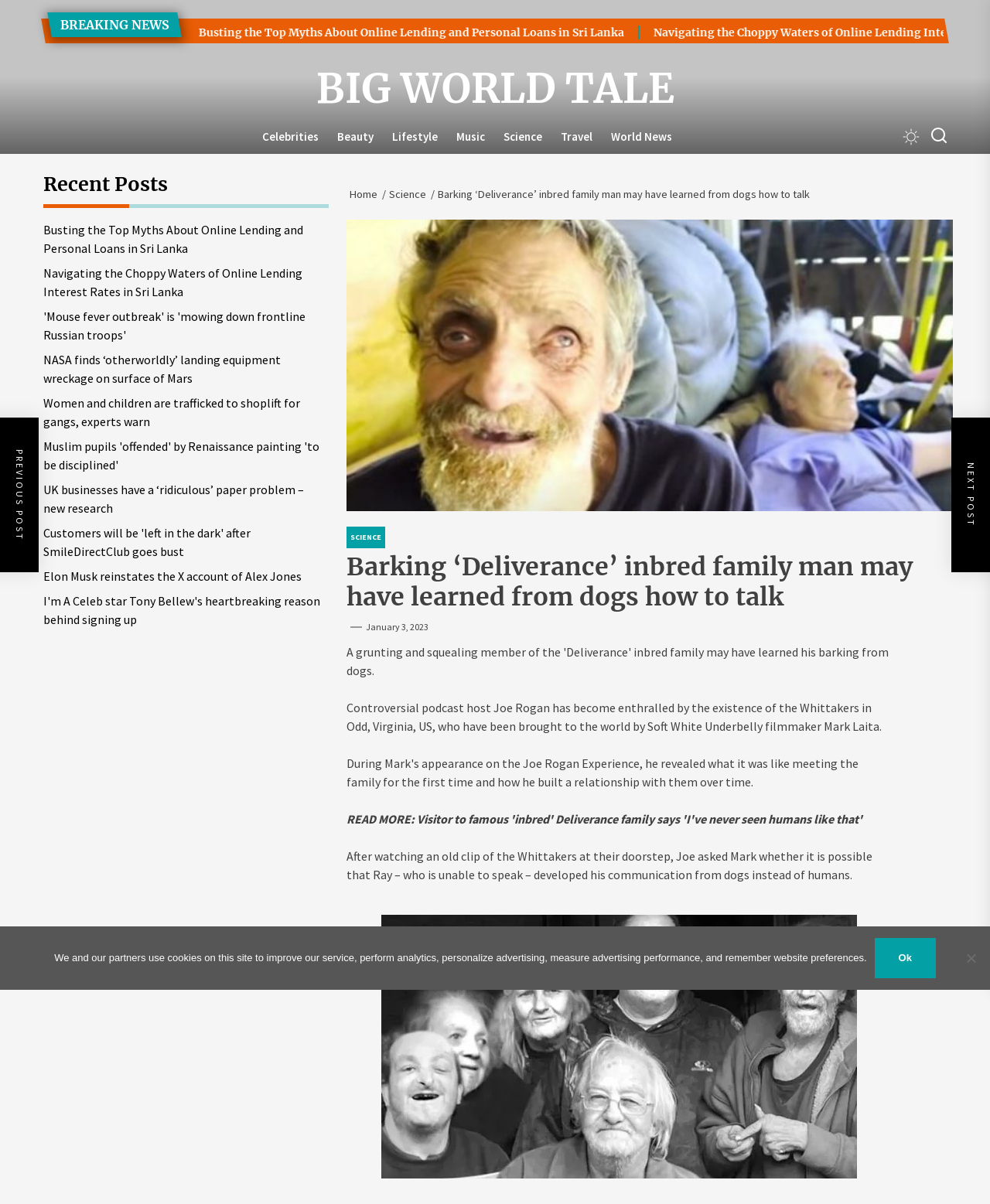Identify the bounding box coordinates of the area that should be clicked in order to complete the given instruction: "Read the article 'Busting the Top Myths About Online Lending and Personal Loans in Sri Lanka'". The bounding box coordinates should be four float numbers between 0 and 1, i.e., [left, top, right, bottom].

[0.141, 0.021, 0.574, 0.033]